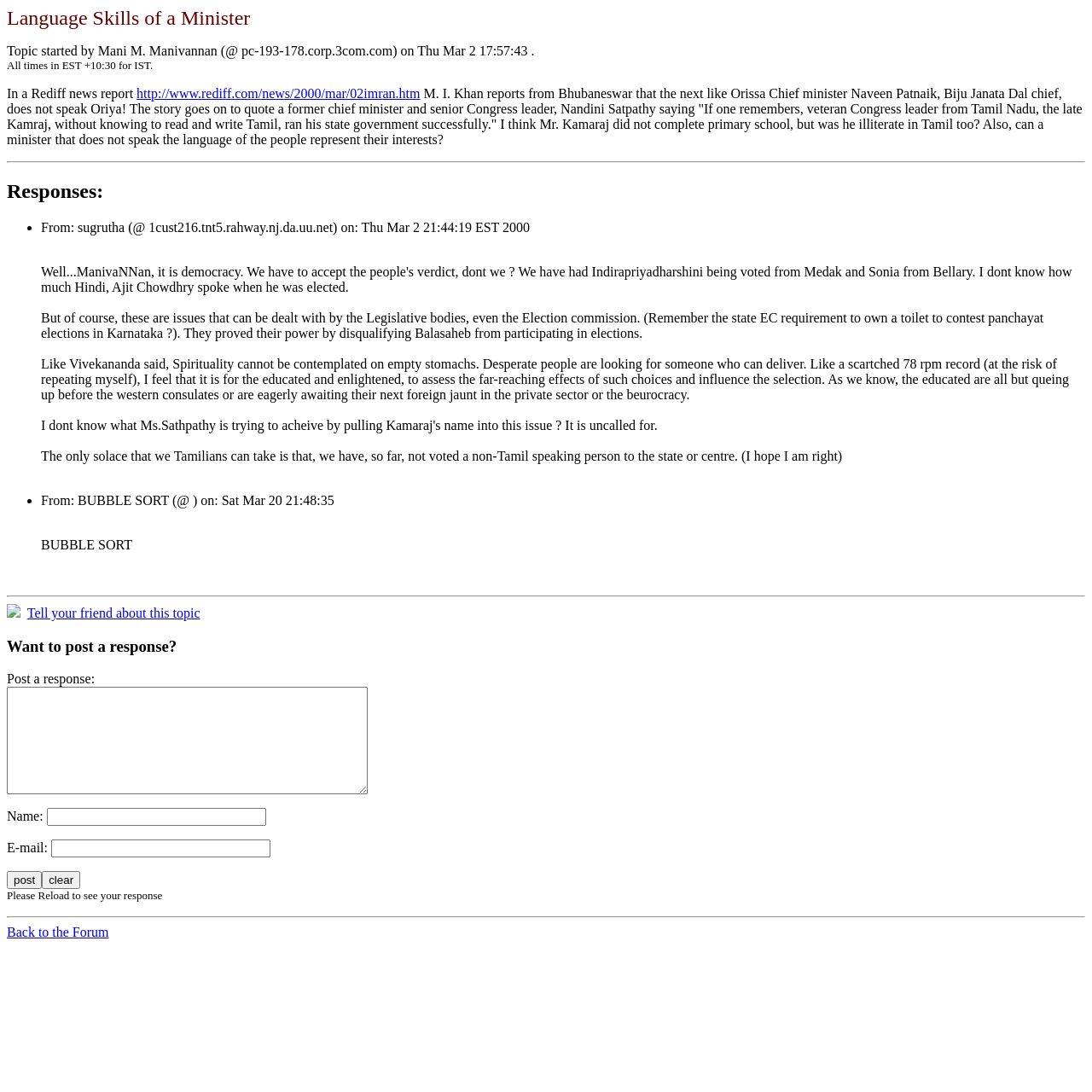Identify the bounding box for the given UI element using the description provided. Coordinates should be in the format (top-left x, top-left y, bottom-right x, bottom-right y) and must be between 0 and 1. Here is the description: http://www.rediff.com/news/2000/mar/02imran.htm

[0.125, 0.079, 0.385, 0.092]